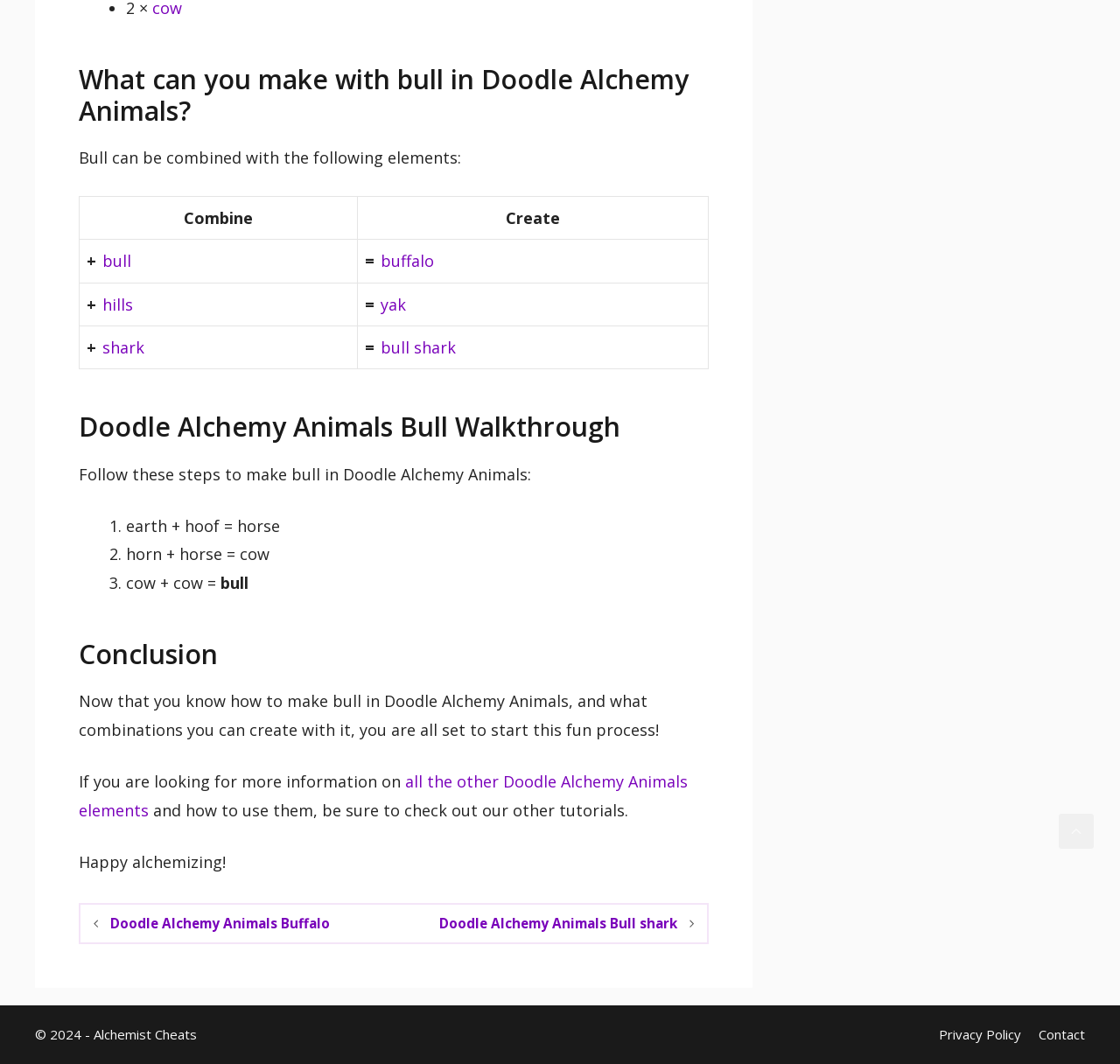Provide the bounding box coordinates for the specified HTML element described in this description: "bull". The coordinates should be four float numbers ranging from 0 to 1, in the format [left, top, right, bottom].

[0.091, 0.235, 0.117, 0.255]